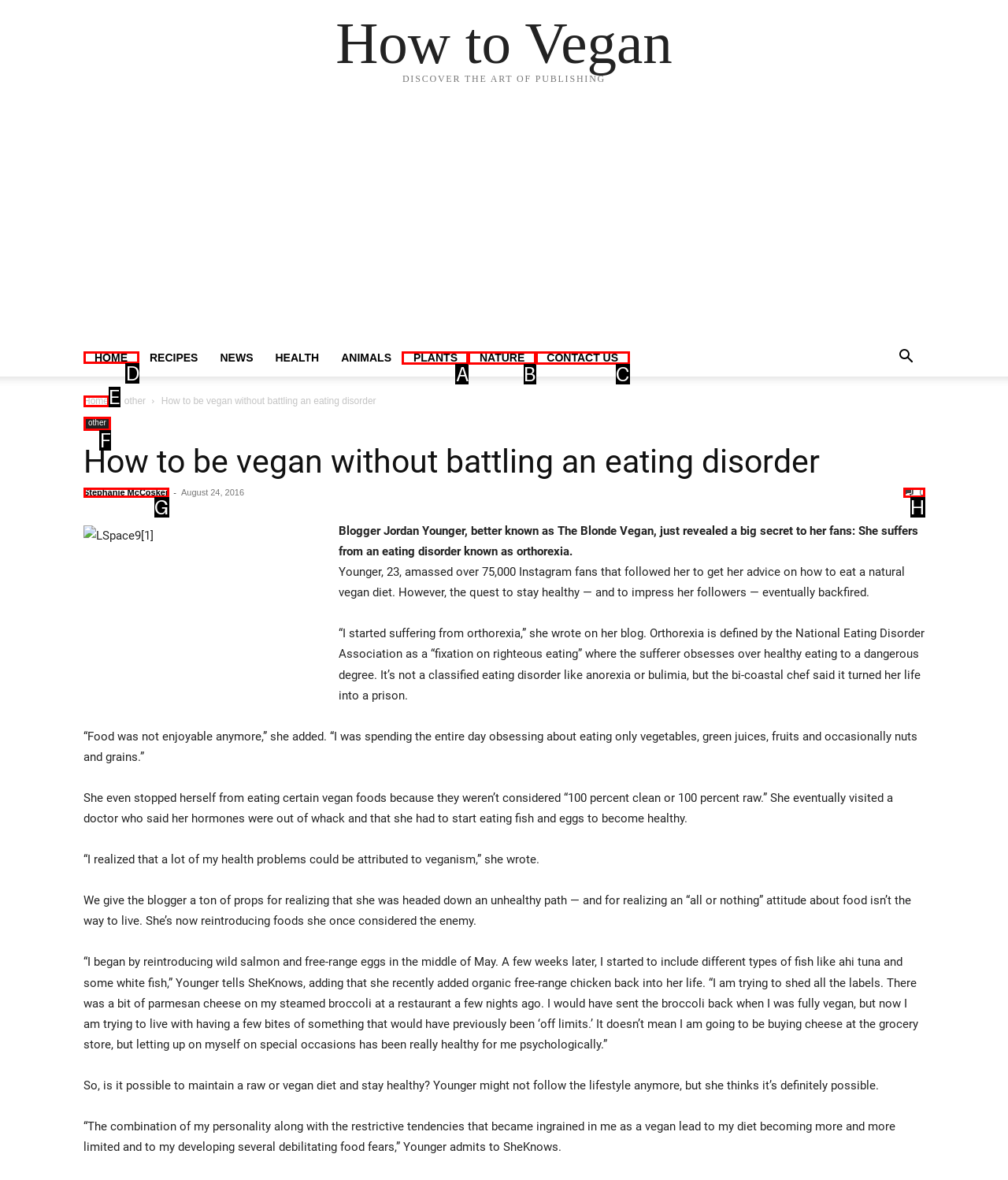Based on the task: Click on the 'HOME' link, which UI element should be clicked? Answer with the letter that corresponds to the correct option from the choices given.

D